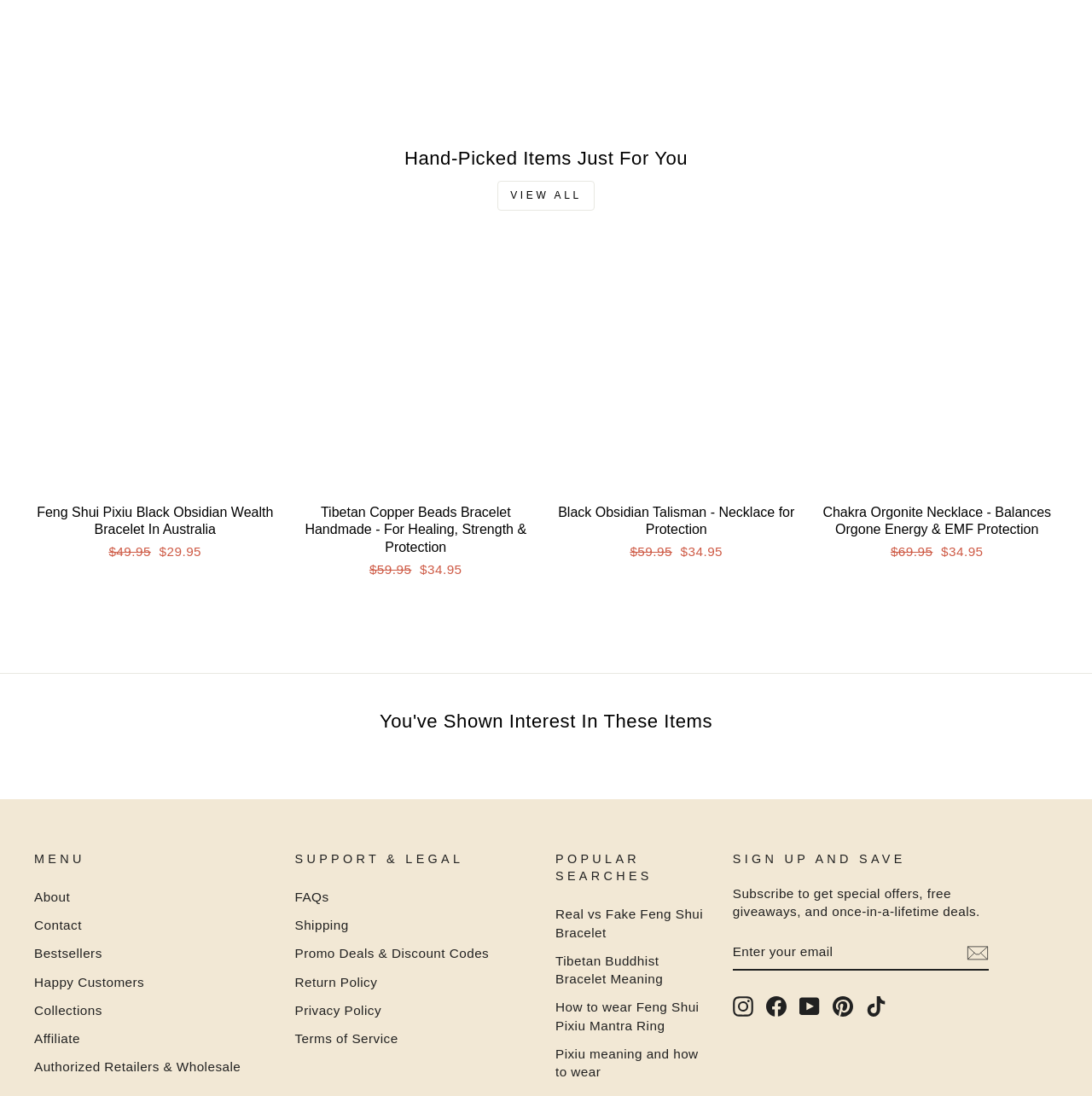Please analyze the image and give a detailed answer to the question:
What is the theme of the products shown on this page?

I analyzed the product links and descriptions on the page and found that they are all related to Buddhist and Feng Shui items, such as bracelets, necklaces, and talismans. The products have descriptions that mention Buddha, karma, and Feng Shui principles.